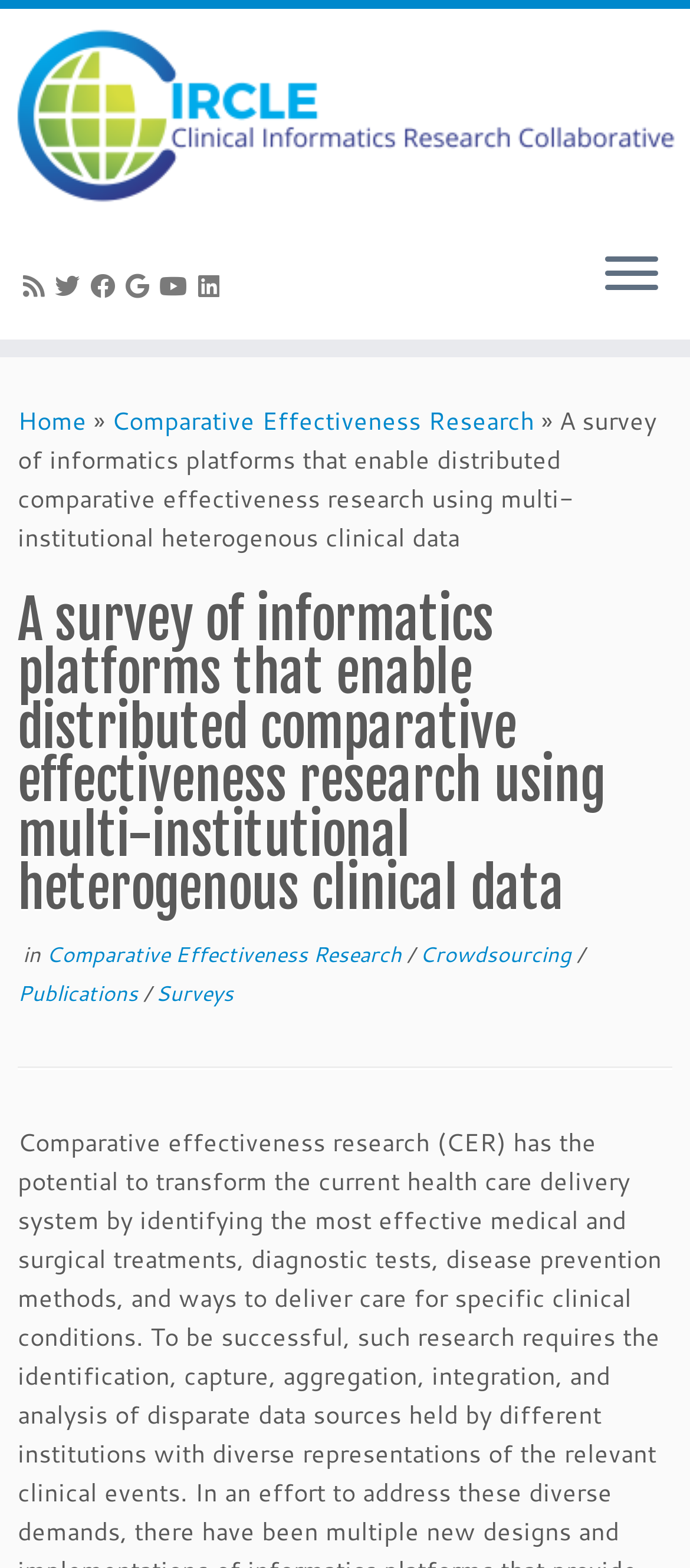Extract the main title from the webpage and generate its text.

A survey of informatics platforms that enable distributed comparative effectiveness research using multi-institutional heterogenous clinical data